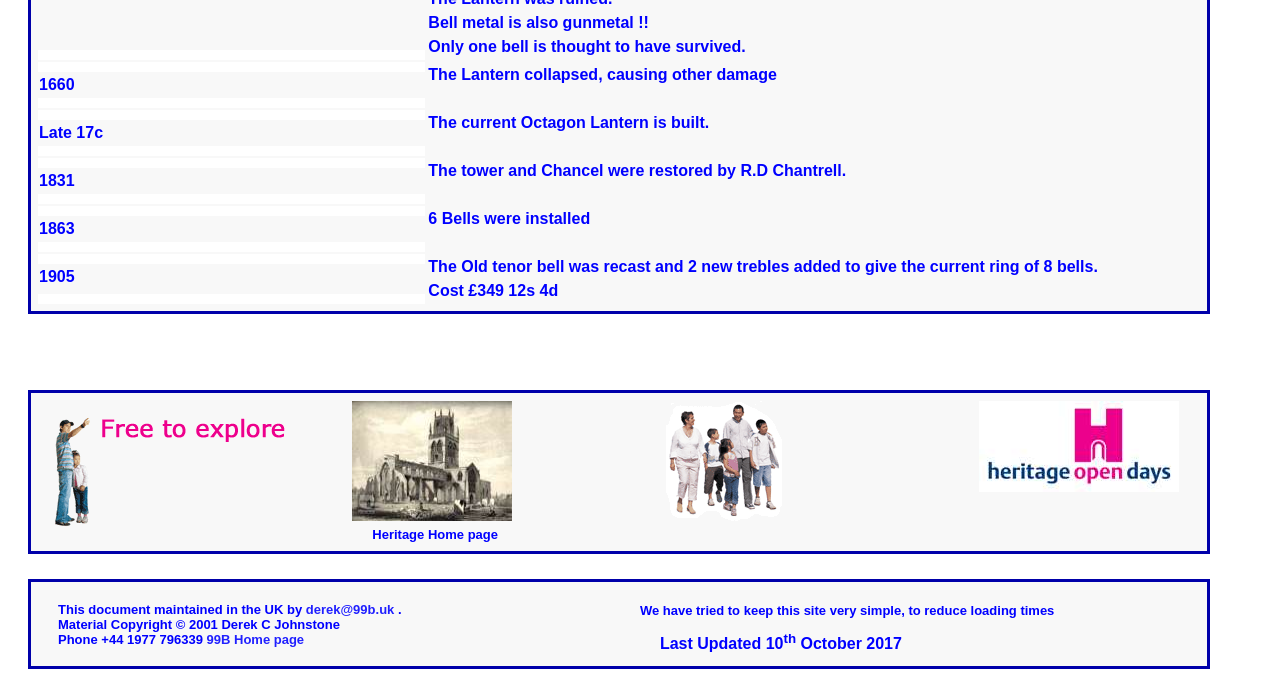Given the element description derek@99b.uk, specify the bounding box coordinates of the corresponding UI element in the format (top-left x, top-left y, bottom-right x, bottom-right y). All values must be between 0 and 1.

[0.239, 0.876, 0.311, 0.898]